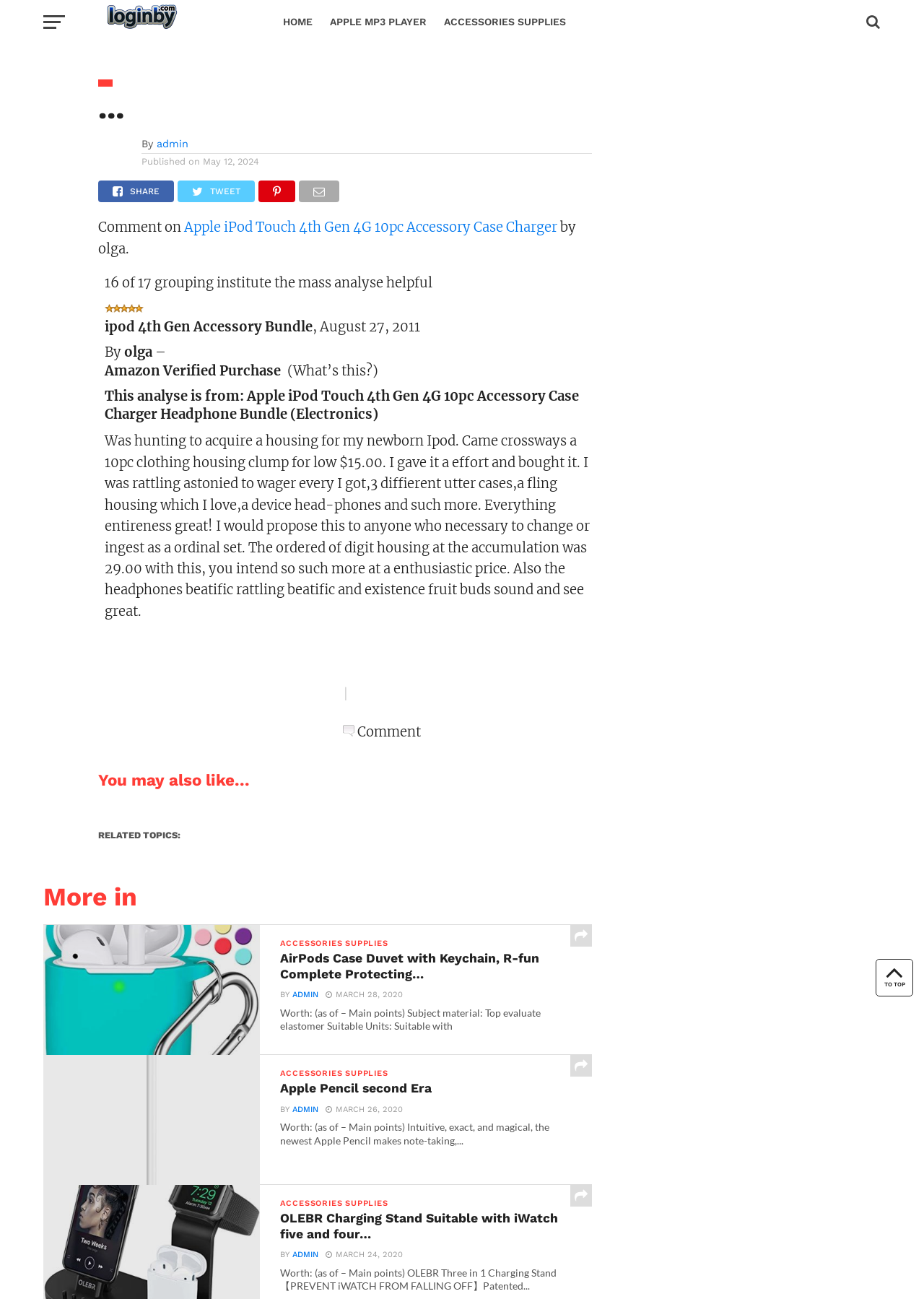Locate the bounding box coordinates of the area you need to click to fulfill this instruction: 'Check the 'RELATED TOPICS''. The coordinates must be in the form of four float numbers ranging from 0 to 1: [left, top, right, bottom].

[0.106, 0.639, 0.195, 0.647]